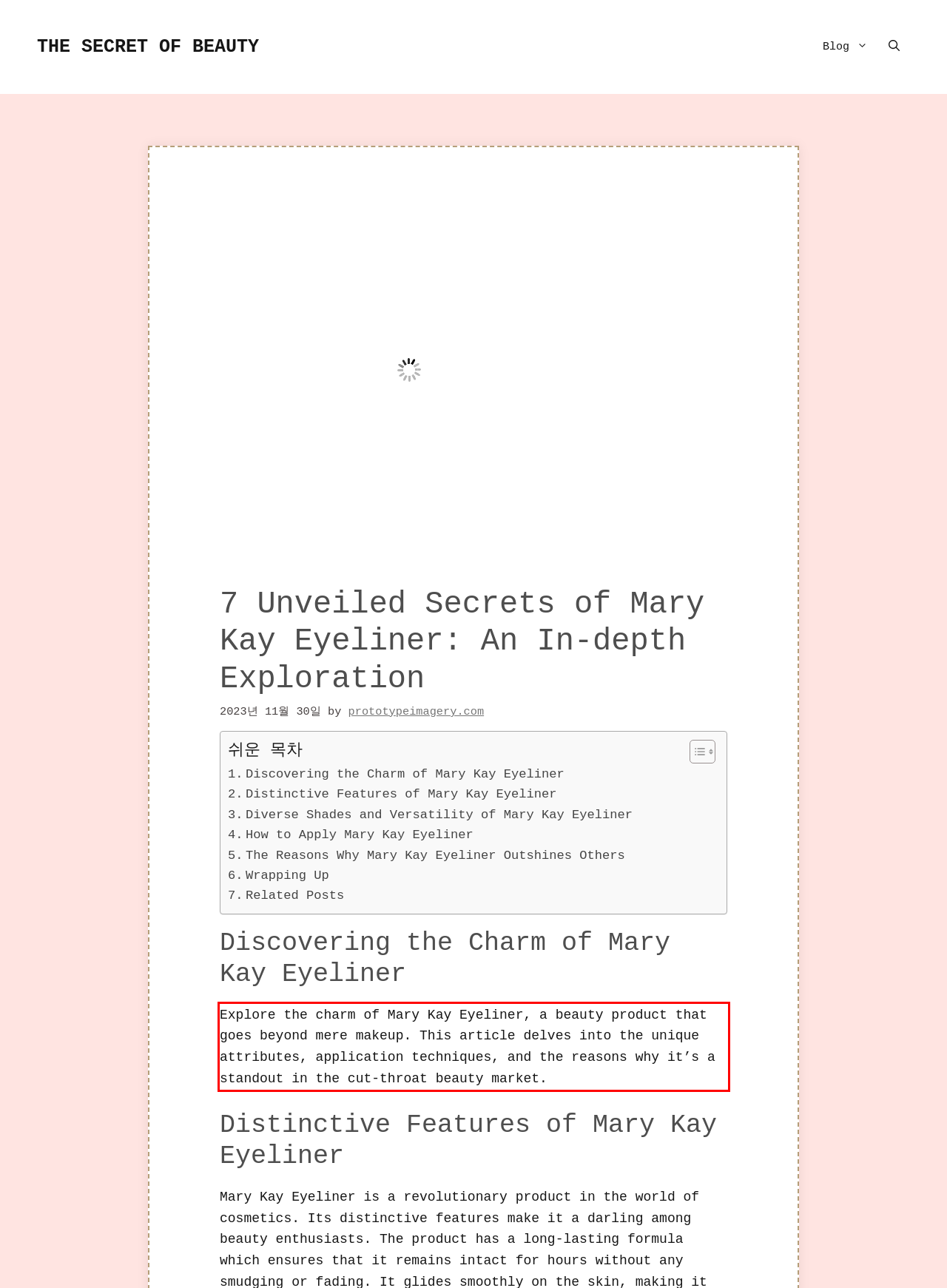Examine the webpage screenshot and use OCR to obtain the text inside the red bounding box.

Explore the charm of Mary Kay Eyeliner, a beauty product that goes beyond mere makeup. This article delves into the unique attributes, application techniques, and the reasons why it’s a standout in the cut-throat beauty market.